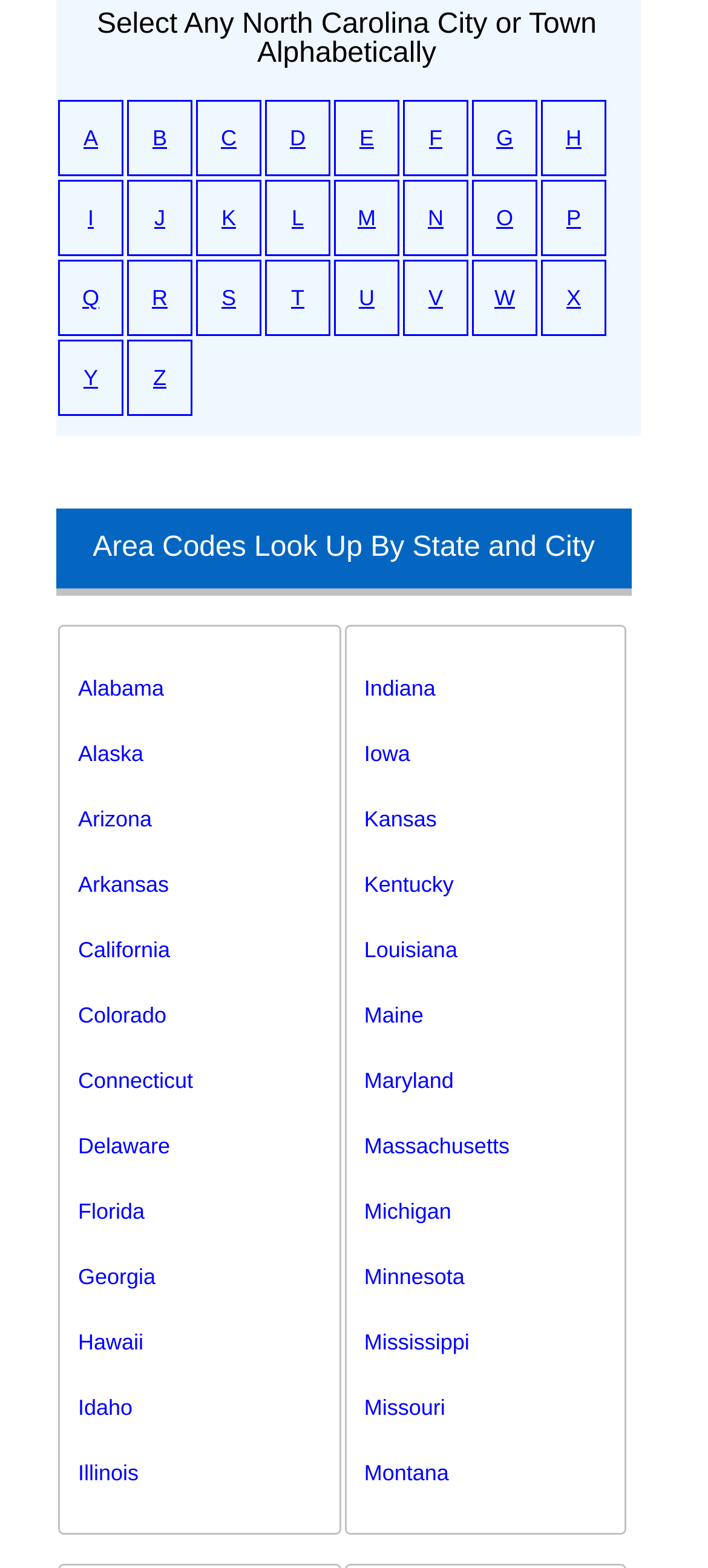How many links are there for cities in North Carolina?
Analyze the image and deliver a detailed answer to the question.

I counted the number of links starting from 'A' to 'Z' which are arranged alphabetically, and there are 26 links in total.